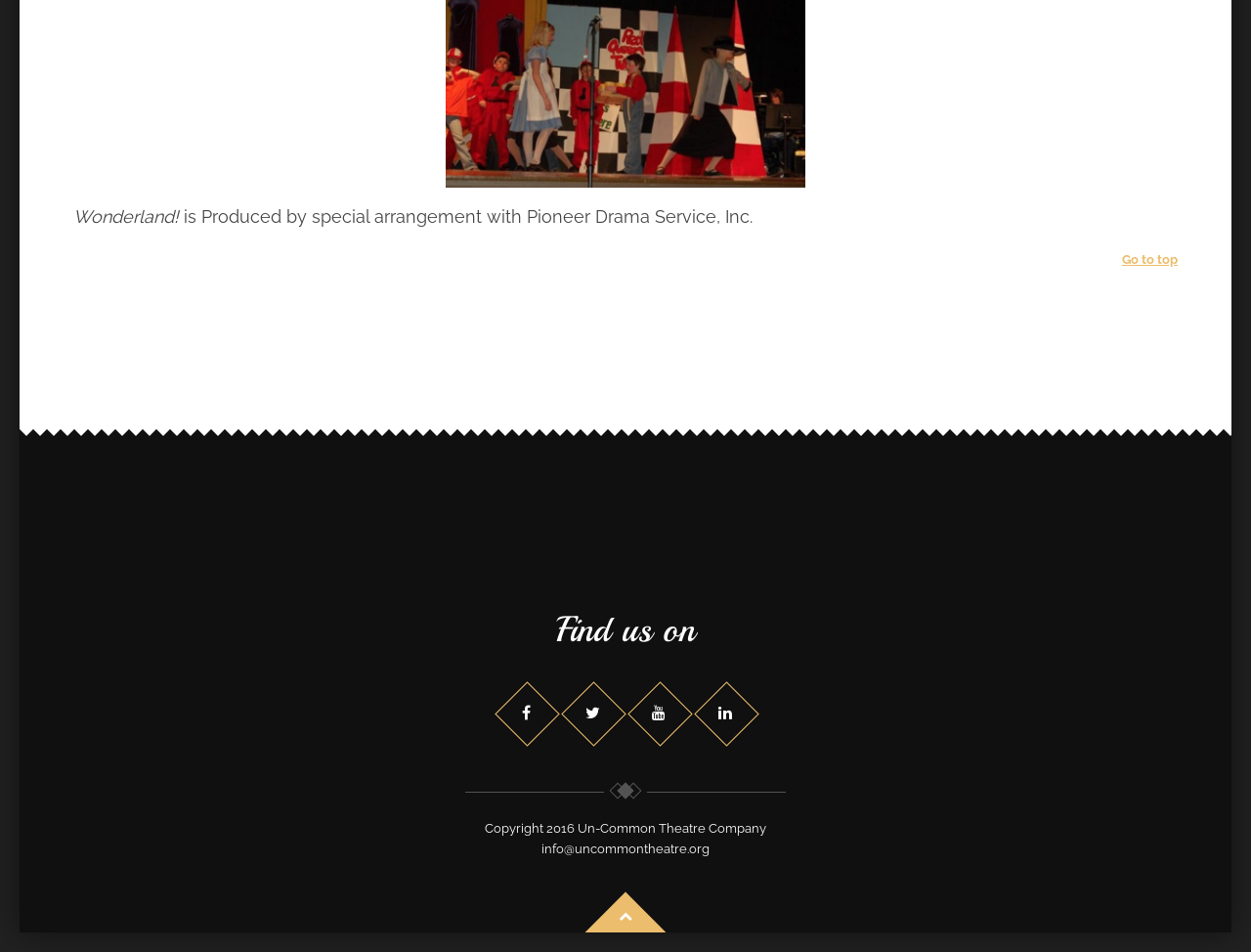Locate the bounding box for the described UI element: "Go to top". Ensure the coordinates are four float numbers between 0 and 1, formatted as [left, top, right, bottom].

[0.897, 0.265, 0.941, 0.28]